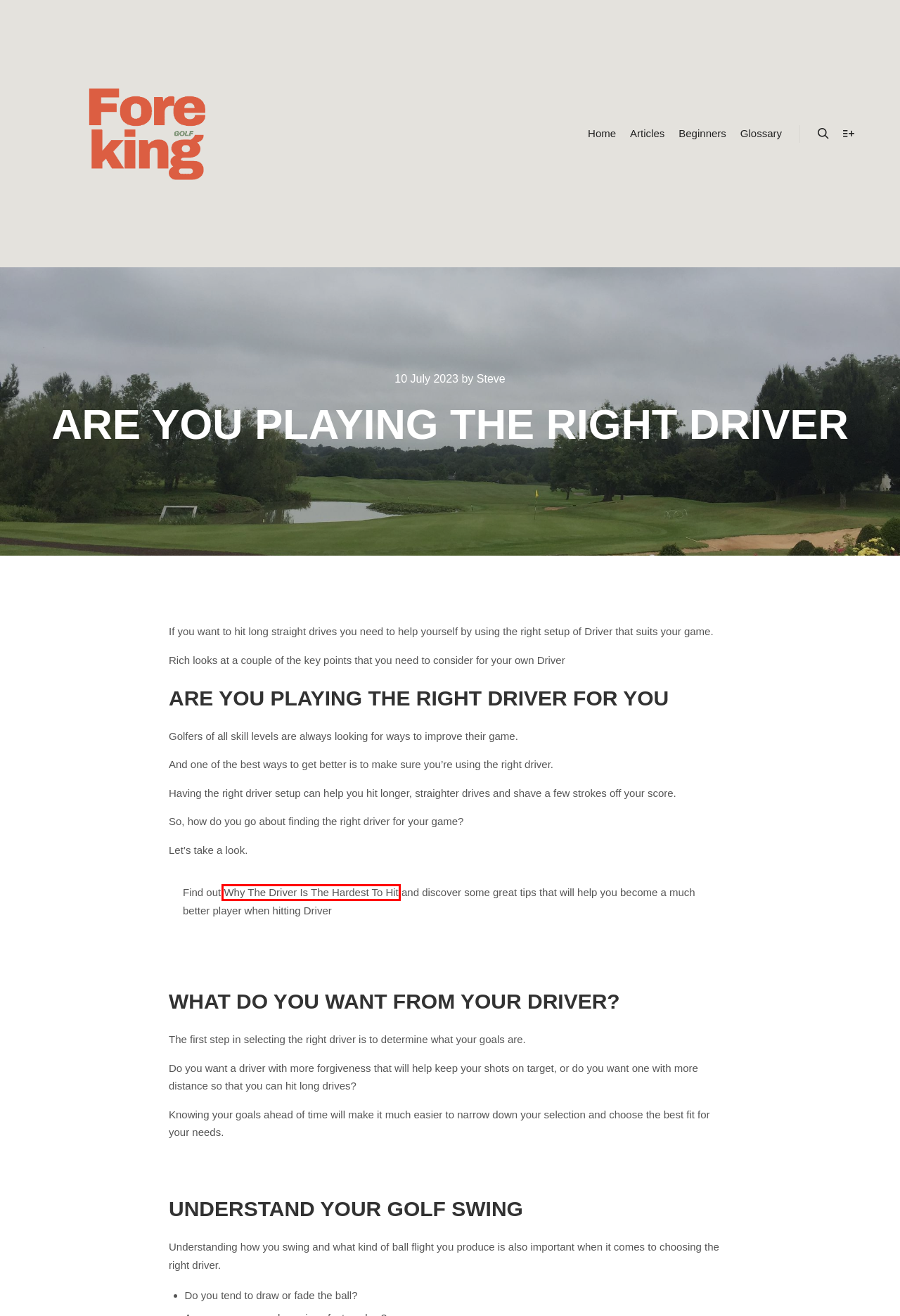Given a screenshot of a webpage with a red bounding box around a UI element, please identify the most appropriate webpage description that matches the new webpage after you click on the element. Here are the candidates:
A. What Is A Par 3 Golf Course - Foreking Golf
B. Top 10 Golf Tips for Beginners - Foreking Golf
C. Is The Driver The Hardest To Hit? - Foreking Golf
D. Golf Articles, Videos & Coaching - Foreking Golf
E. Rife WordPress Portfolio Theme - professional photography & creative
F. Steve - Foreking Golf
G. Golf Terms and Jargon Guide - Foreking Golf
H. Creative WordPress Themes with pre-made Designs - website in minutes!

C